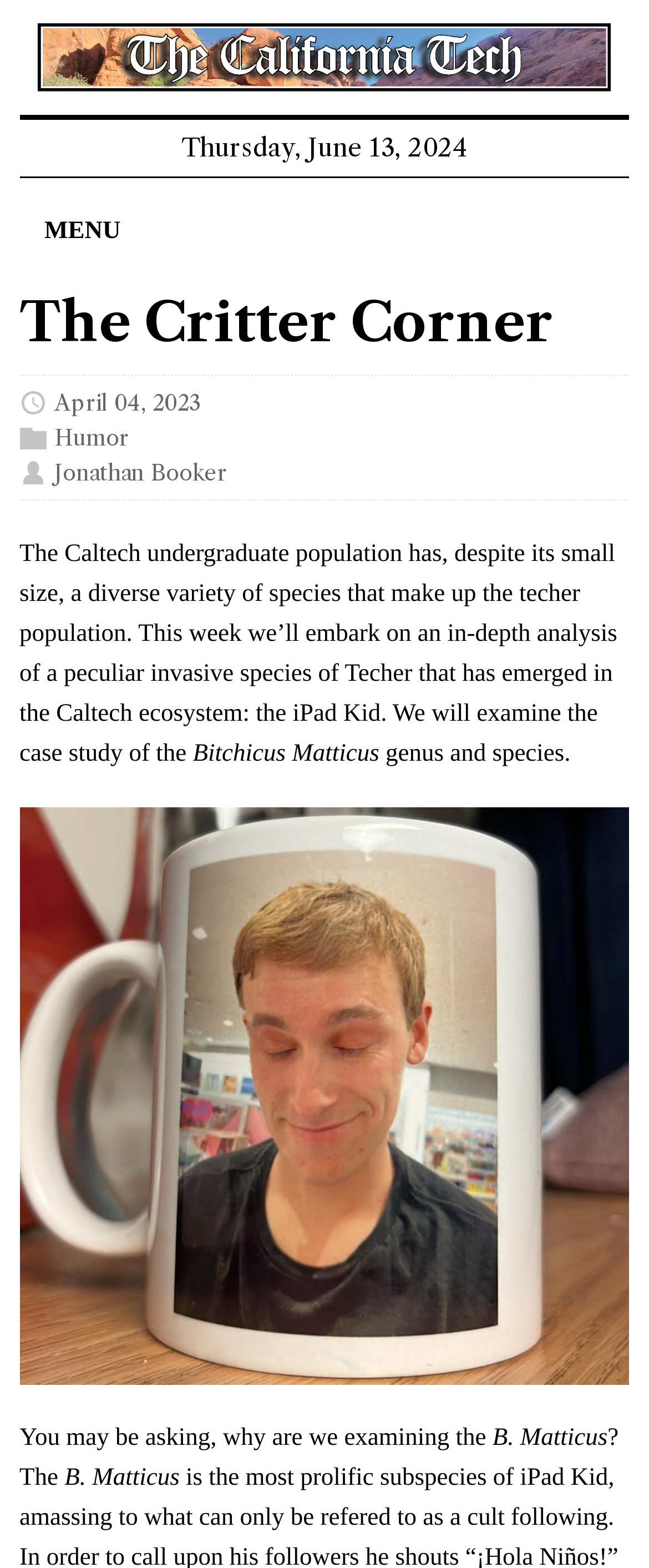Generate the text content of the main heading of the webpage.

The Critter Corner